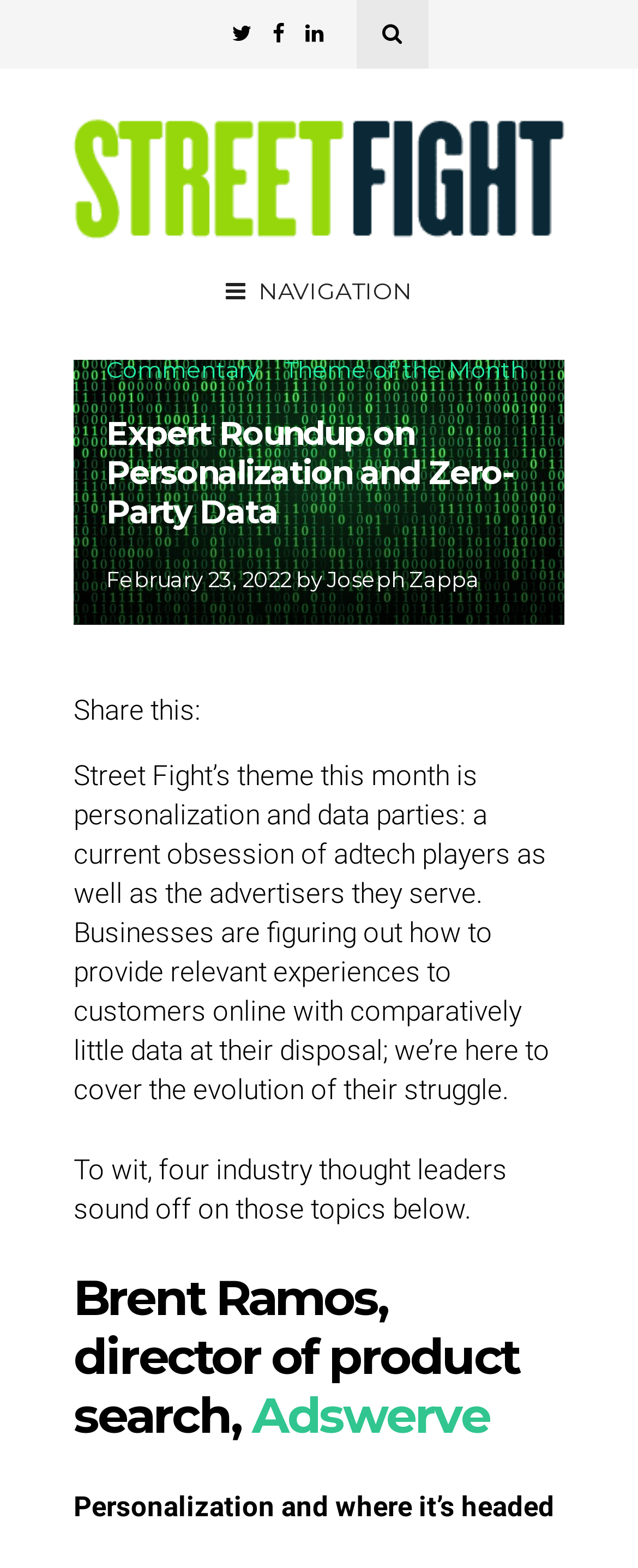What is the website's name?
Answer the question with a detailed explanation, including all necessary information.

I determined the website's name by looking at the link element with the text 'Street Fight' and an image with the same name, which suggests that it is the website's logo and name.